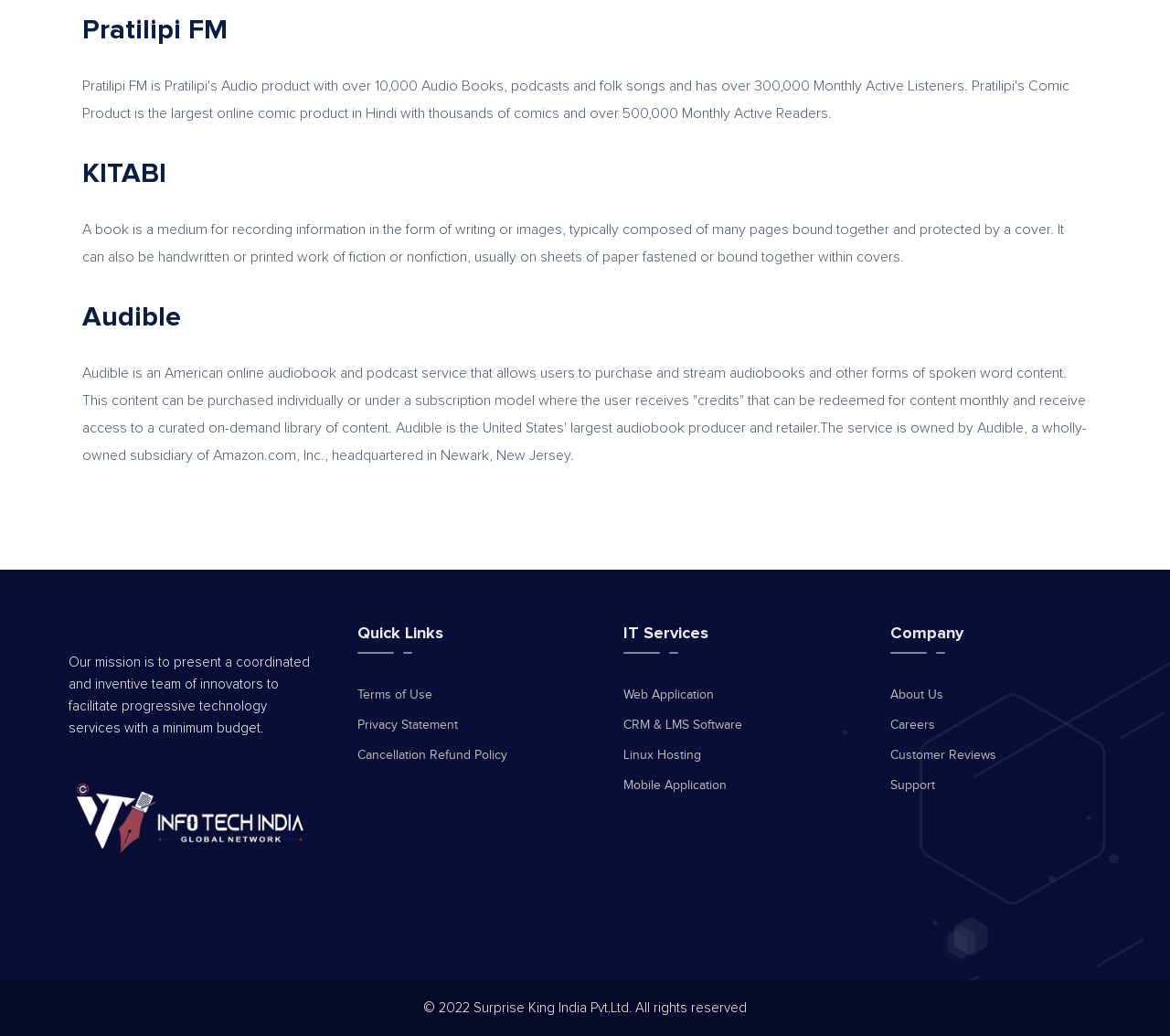Find the bounding box of the UI element described as: "Contact". The bounding box coordinates should be given as four float values between 0 and 1, i.e., [left, top, right, bottom].

None